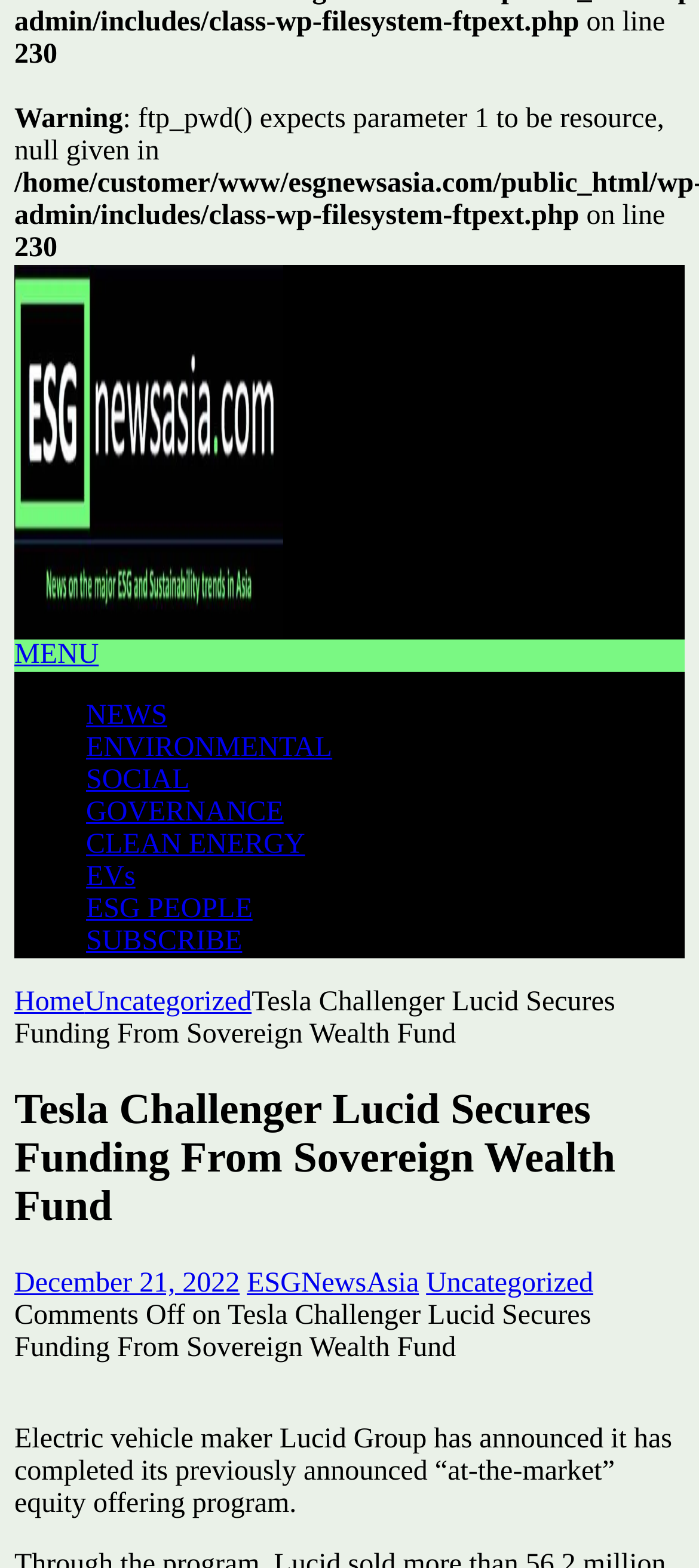Ascertain the bounding box coordinates for the UI element detailed here: "Home". The coordinates should be provided as [left, top, right, bottom] with each value being a float between 0 and 1.

[0.021, 0.629, 0.121, 0.649]